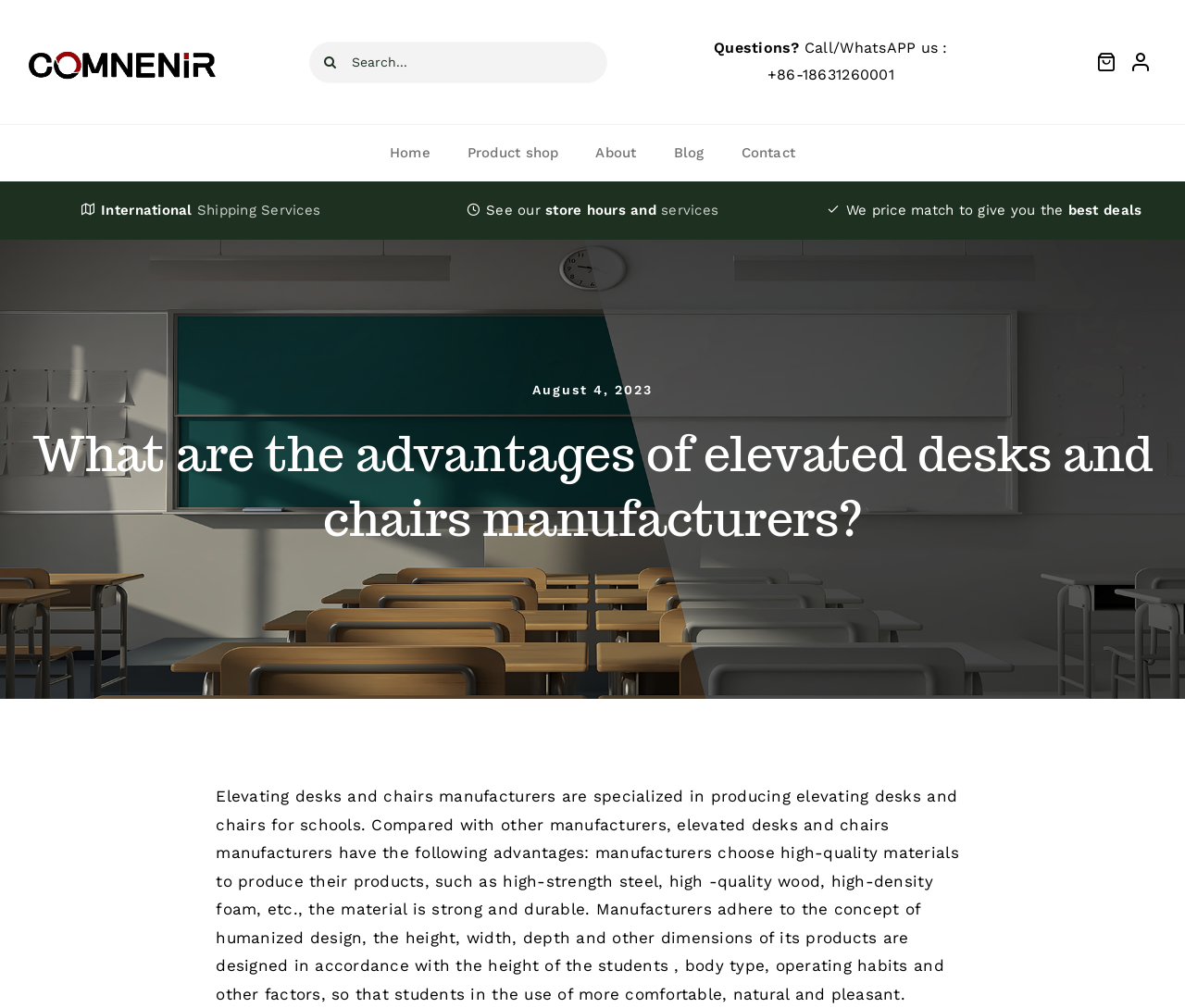What is the main topic of the webpage?
Look at the image and provide a short answer using one word or a phrase.

Elevated desks and chairs manufacturers